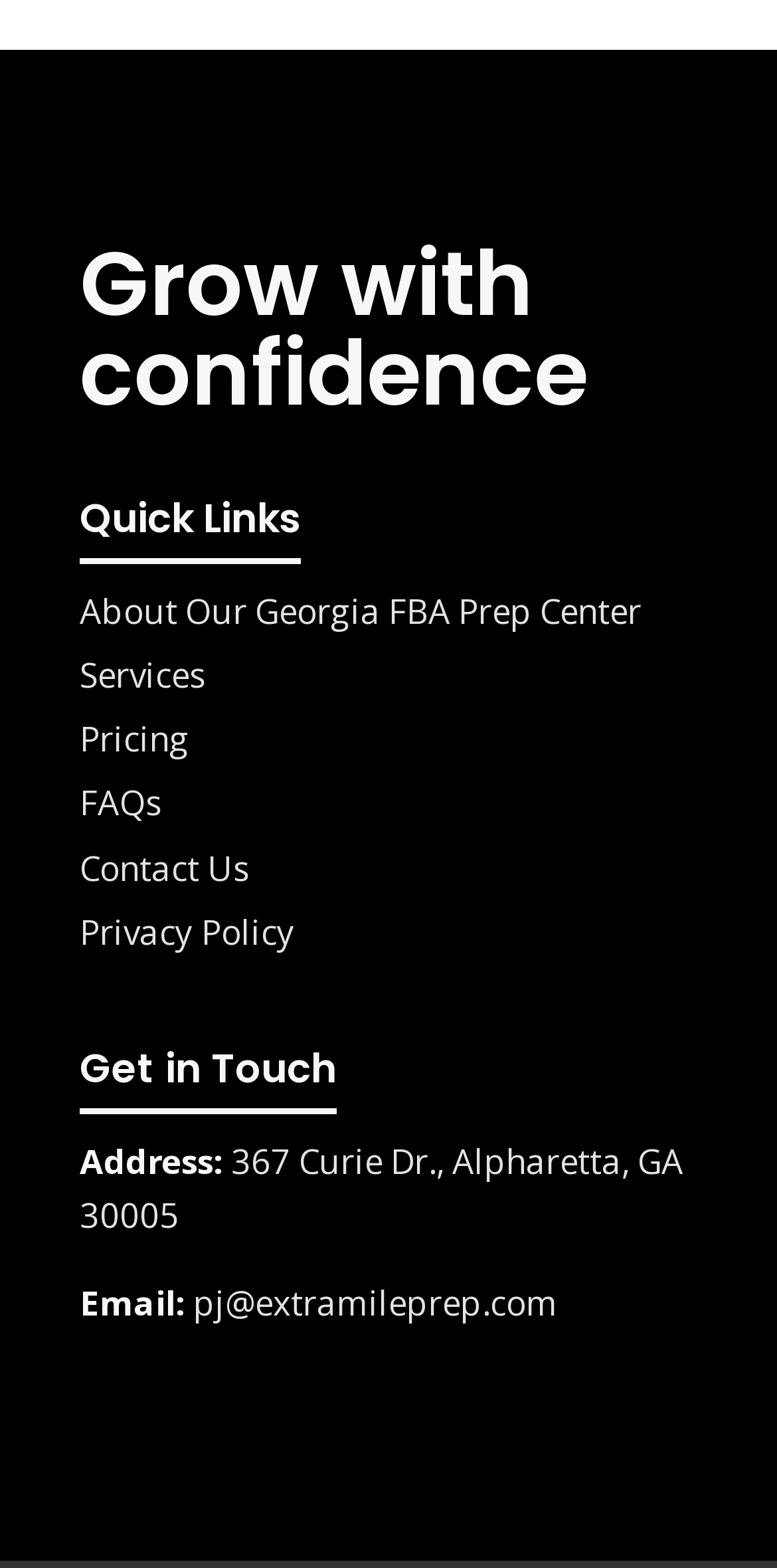What is the name of the prep center?
Provide a concise answer using a single word or phrase based on the image.

Georgia FBA Prep Center